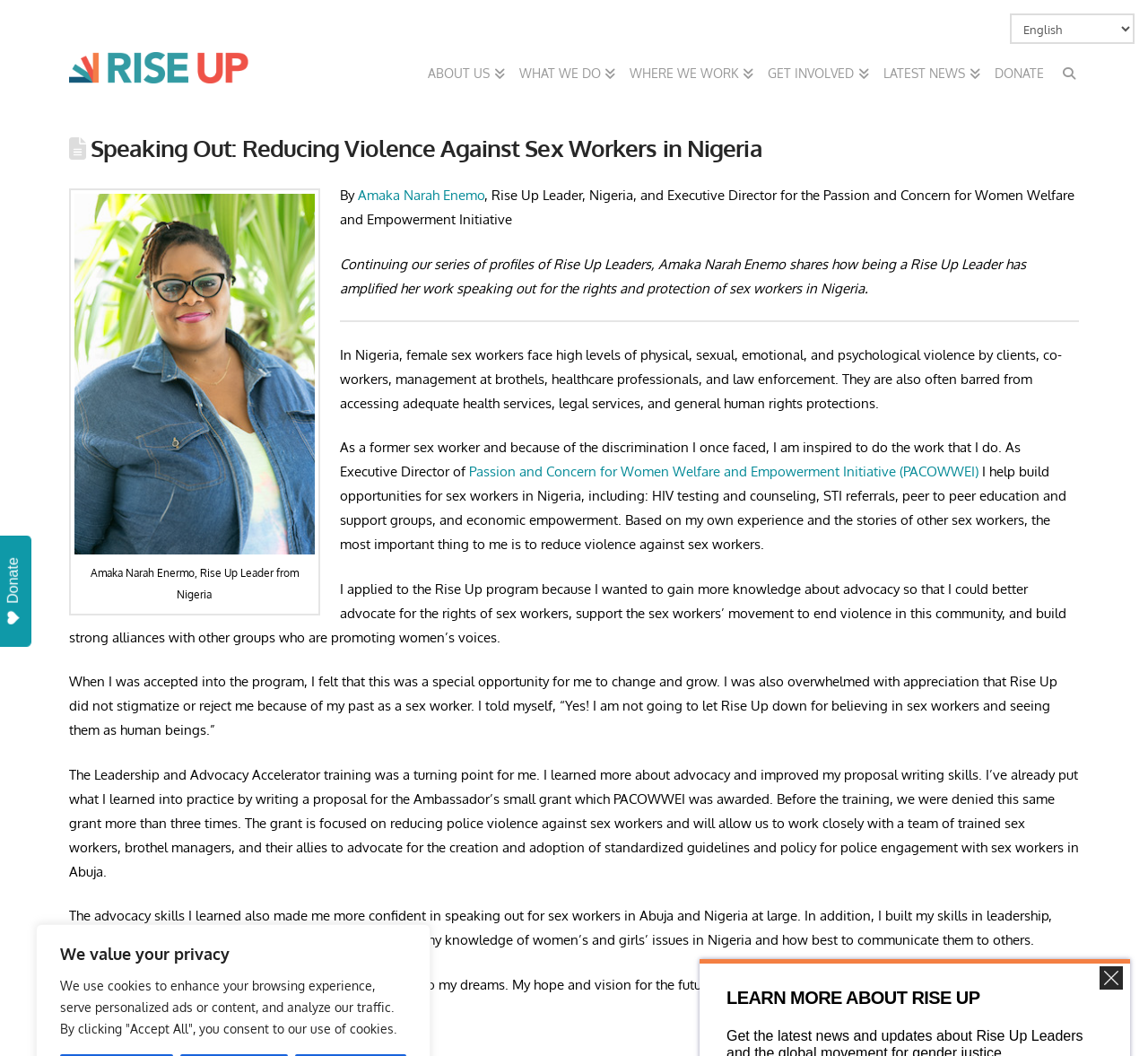Give a detailed explanation of the elements present on the webpage.

This webpage is about Amaka Narah Enemo, a Rise Up Leader from Nigeria, who shares her story of advocating for the rights and protection of sex workers in Nigeria. At the top of the page, there is a heading that says "We value your privacy" and a link to "Rise Up" with an accompanying image. Below this, there is a navigation menu with links to "ABOUT US", "WHAT WE DO", "WHERE WE WORK", "GET INVOLVED", "LATEST NEWS", and "DONATE".

The main content of the page is a profile of Amaka Narah Enemo, with a heading that says "Speaking Out: Reducing Violence Against Sex Workers in Nigeria". There is an image above the heading, and below it, there is a brief introduction to Amaka, followed by a series of paragraphs that describe her work and experiences as a Rise Up Leader. The text explains that Amaka is the Executive Director of the Passion and Concern for Women Welfare and Empowerment Initiative, and that she works to provide opportunities for sex workers in Nigeria, including HIV testing and counseling, STI referrals, and economic empowerment.

The text also describes Amaka's experience with the Rise Up program, including her participation in the Leadership and Advocacy Accelerator training, which helped her improve her proposal writing skills and build her confidence in speaking out for sex workers. There is a separator line below this section, followed by more text that describes Amaka's hopes and vision for the future.

To the right of the main content, there is a section with a heading that says "LEARN MORE ABOUT RISE UP", and below it, there is an image of a close link. At the bottom of the page, there is a combobox that allows users to select a language.